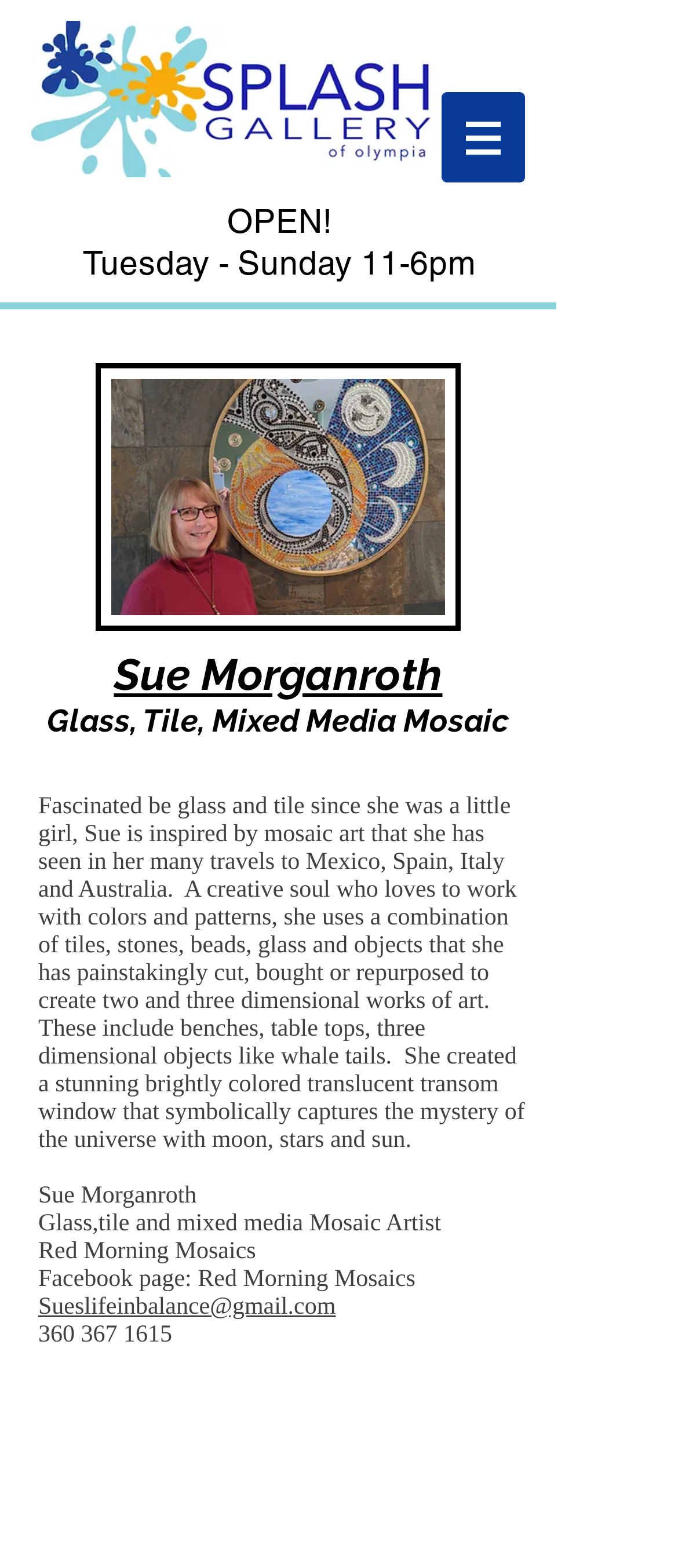Provide your answer in a single word or phrase: 
What are the artist's contact details?

Sueslifeinbalance@gmail.com, 360 367 1615